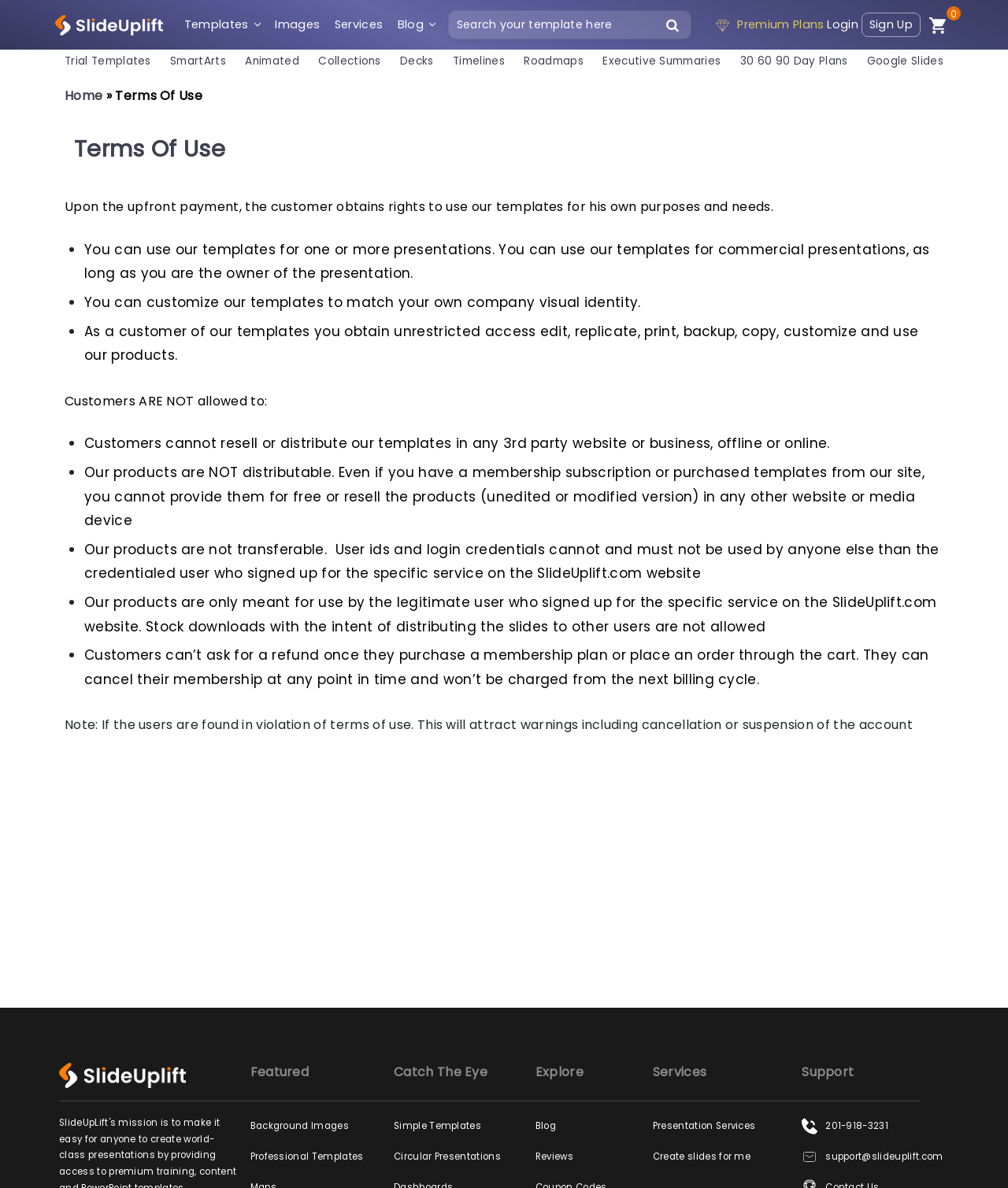Provide the bounding box coordinates of the UI element this sentence describes: "Google Slides".

[0.86, 0.045, 0.936, 0.058]